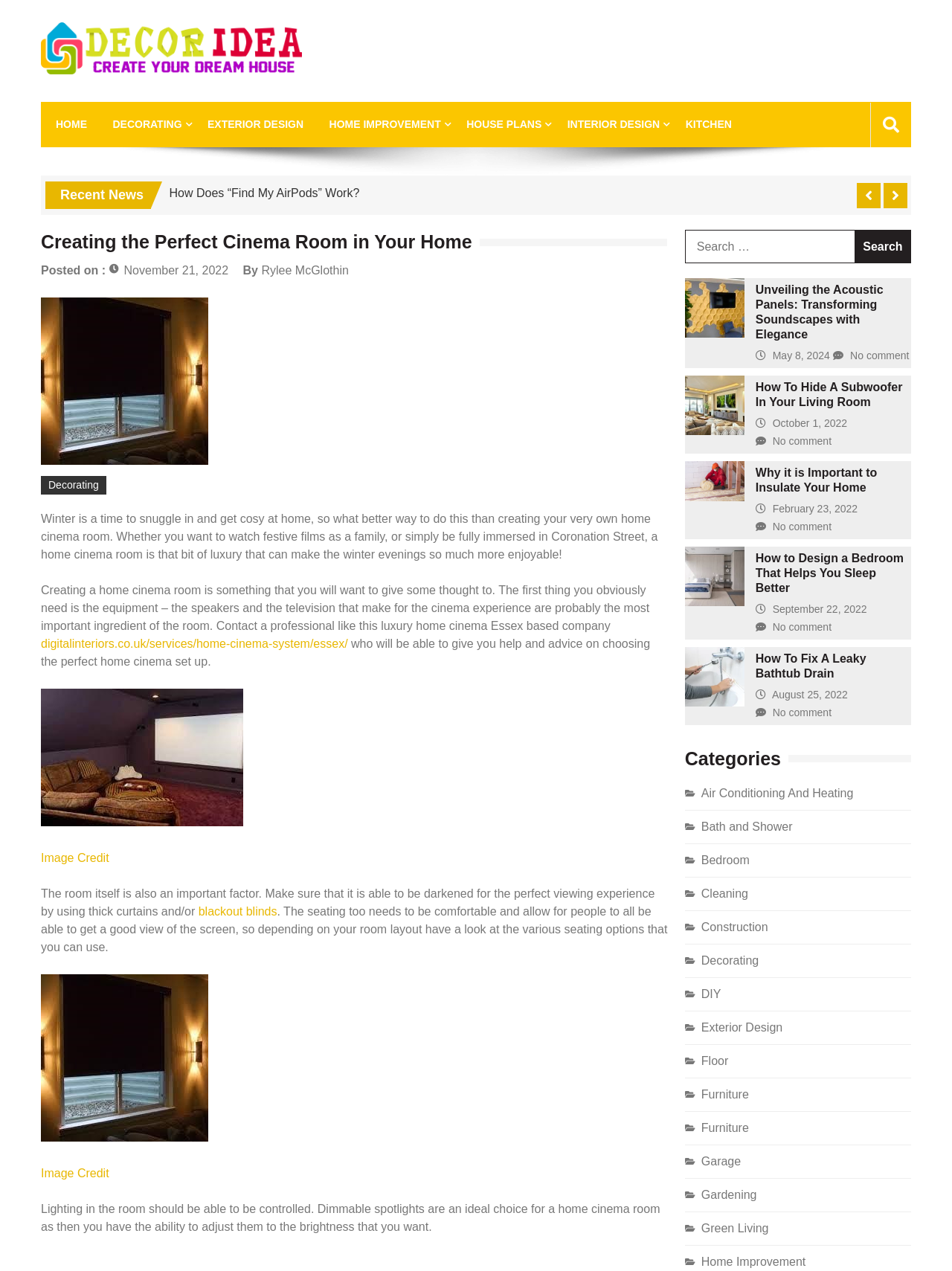Please identify the bounding box coordinates of the element on the webpage that should be clicked to follow this instruction: "Click on 'HOME'". The bounding box coordinates should be given as four float numbers between 0 and 1, formatted as [left, top, right, bottom].

[0.059, 0.08, 0.091, 0.116]